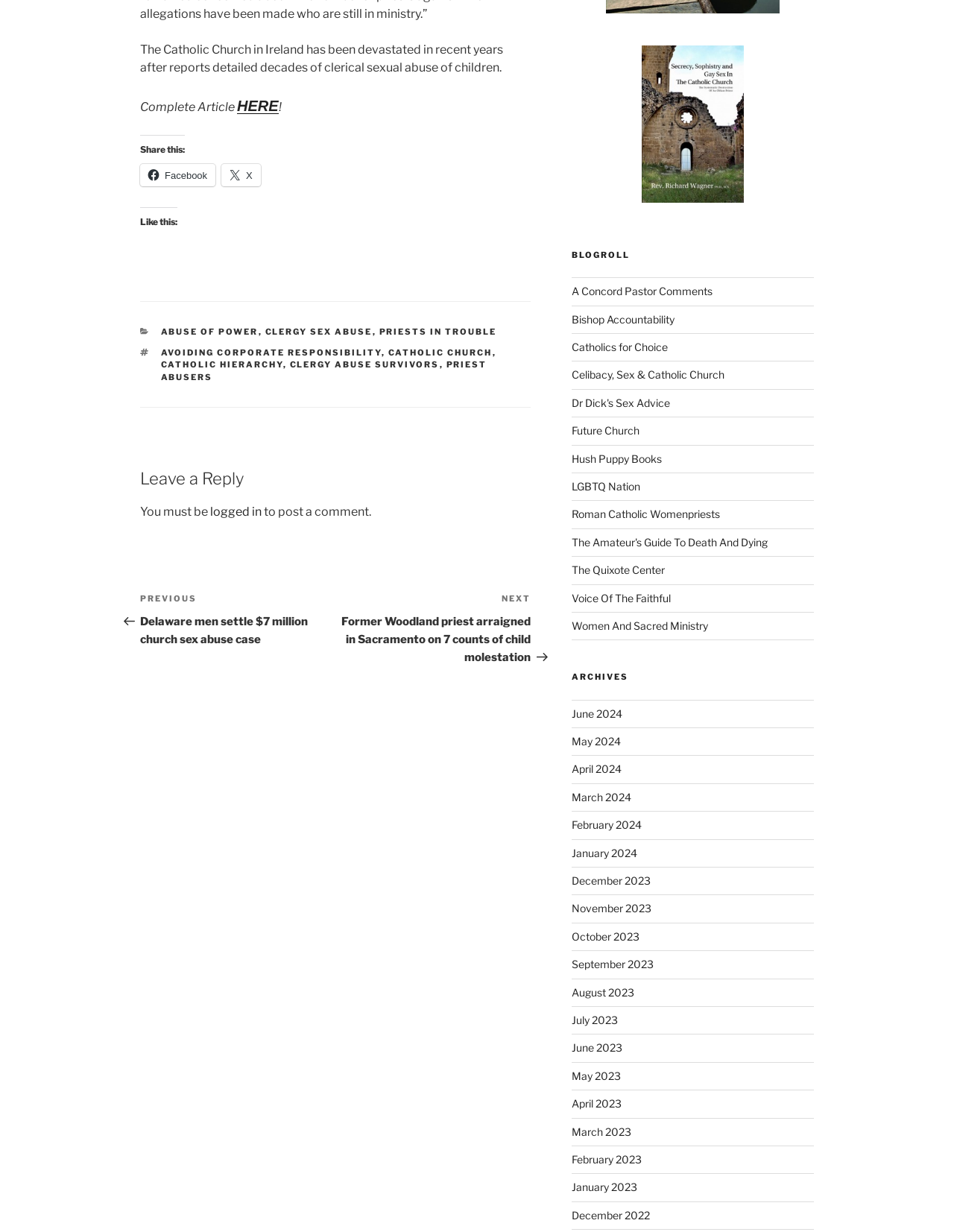Identify the bounding box of the UI component described as: "logged in".

[0.22, 0.409, 0.274, 0.421]